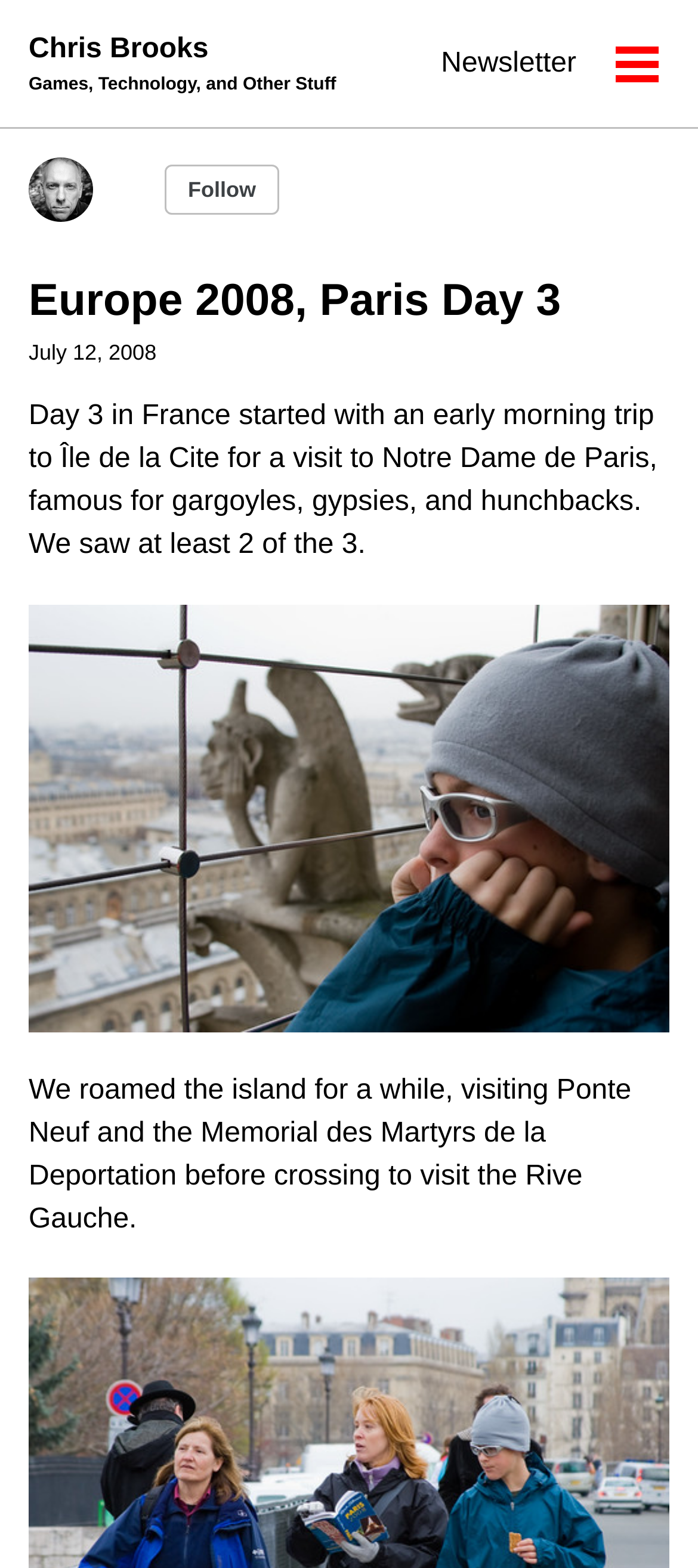What is the name of the island visited in the blog post?
Refer to the image and provide a one-word or short phrase answer.

Île de la Cité